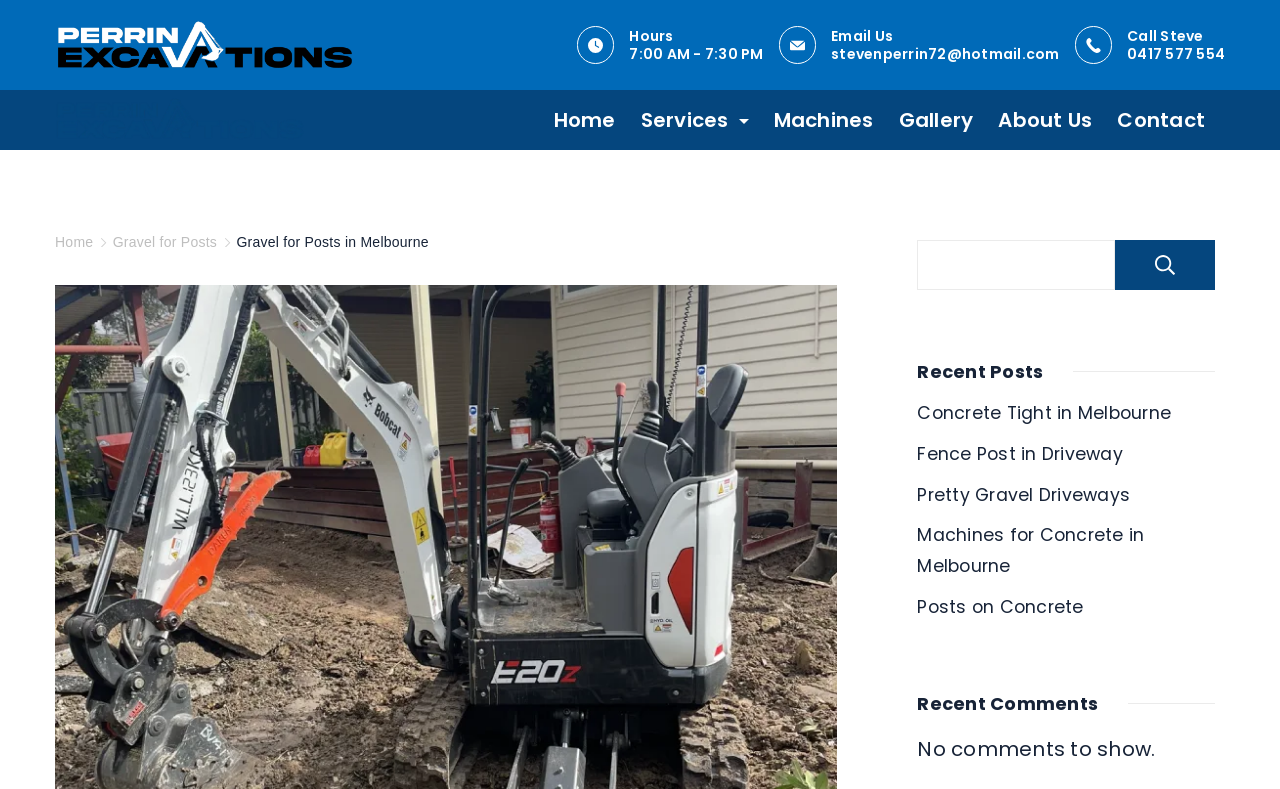Provide the bounding box coordinates of the HTML element this sentence describes: "About Us". The bounding box coordinates consist of four float numbers between 0 and 1, i.e., [left, top, right, bottom].

[0.77, 0.124, 0.863, 0.181]